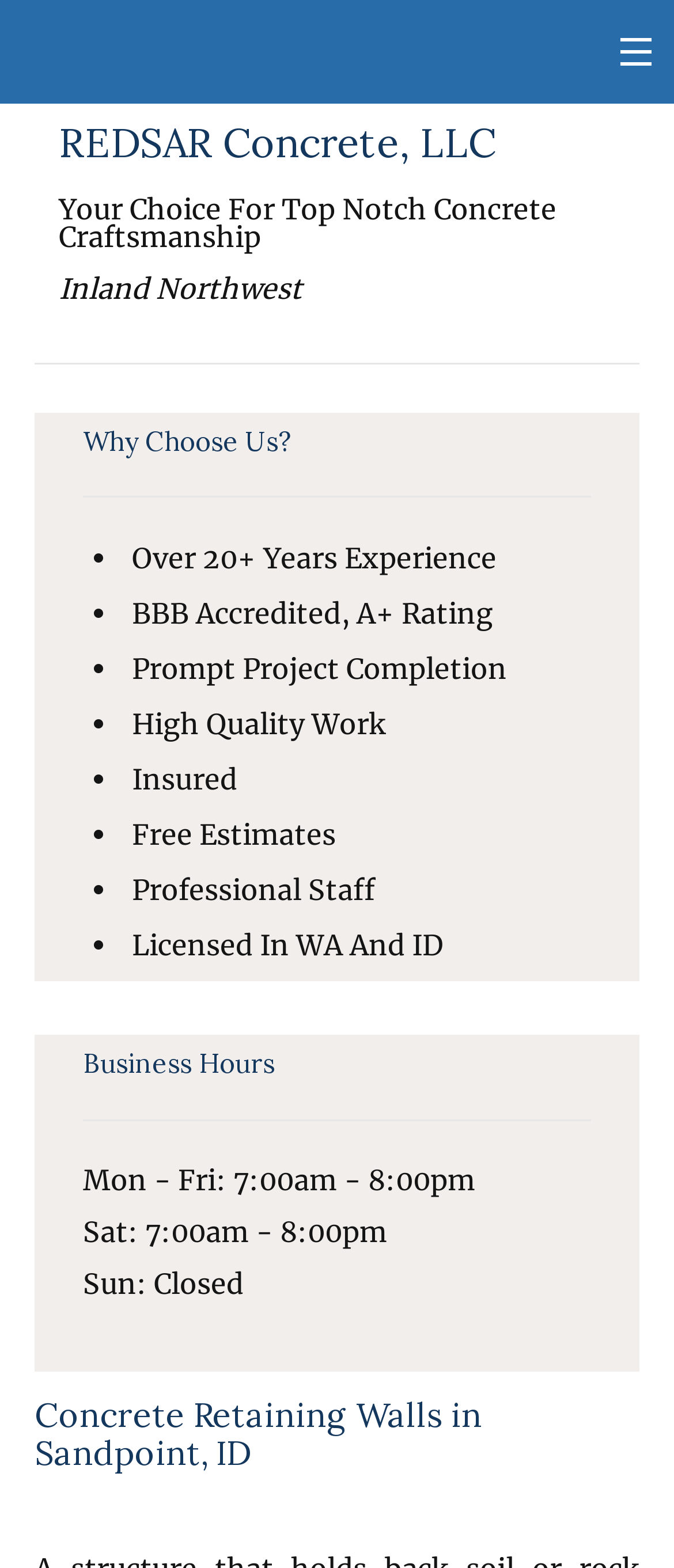Is the company insured?
Identify the answer in the screenshot and reply with a single word or phrase.

Yes